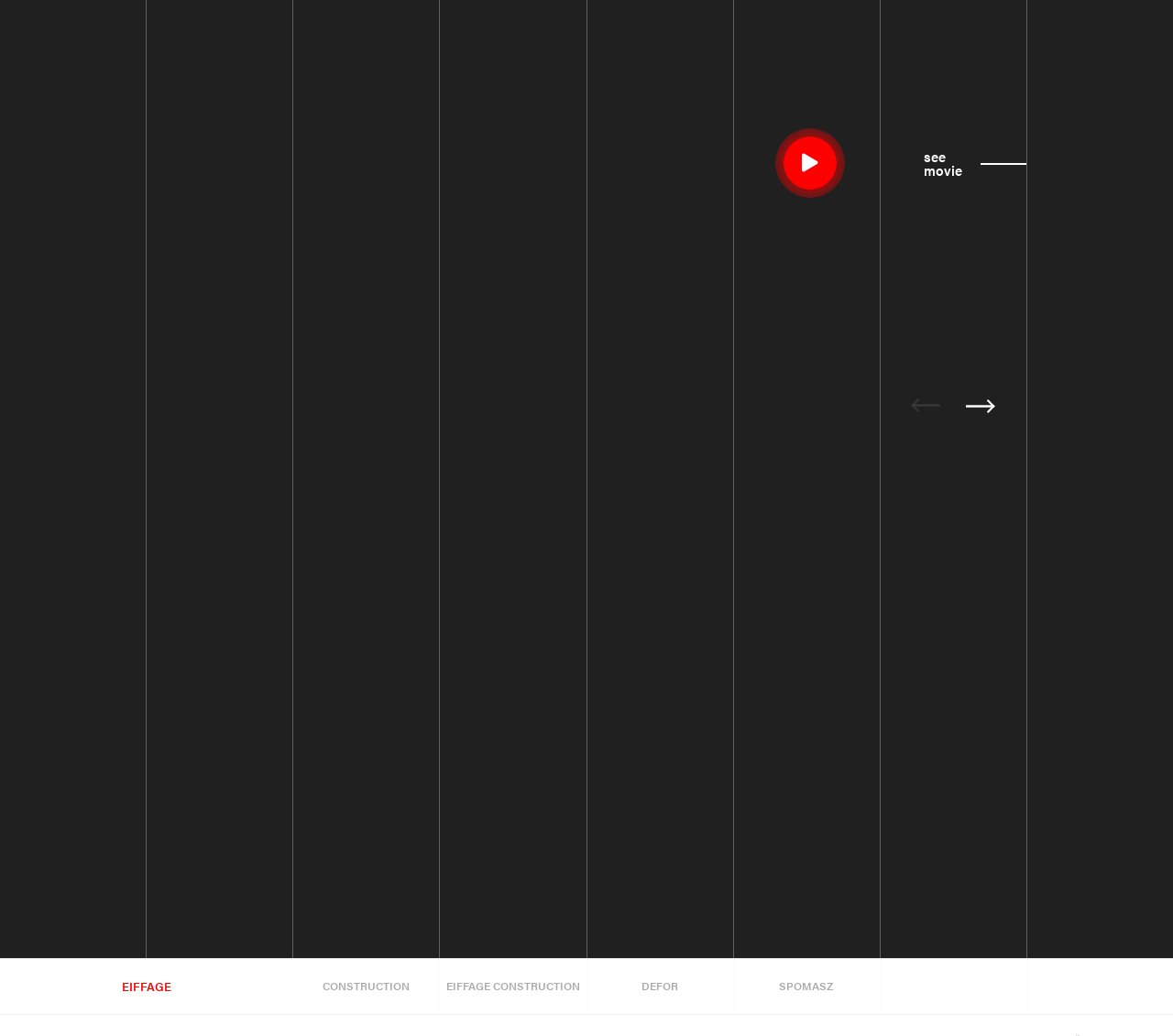Please identify the bounding box coordinates of the element's region that should be clicked to execute the following instruction: "click the 'see movie' button". The bounding box coordinates must be four float numbers between 0 and 1, i.e., [left, top, right, bottom].

[0.783, 0.143, 0.875, 0.172]